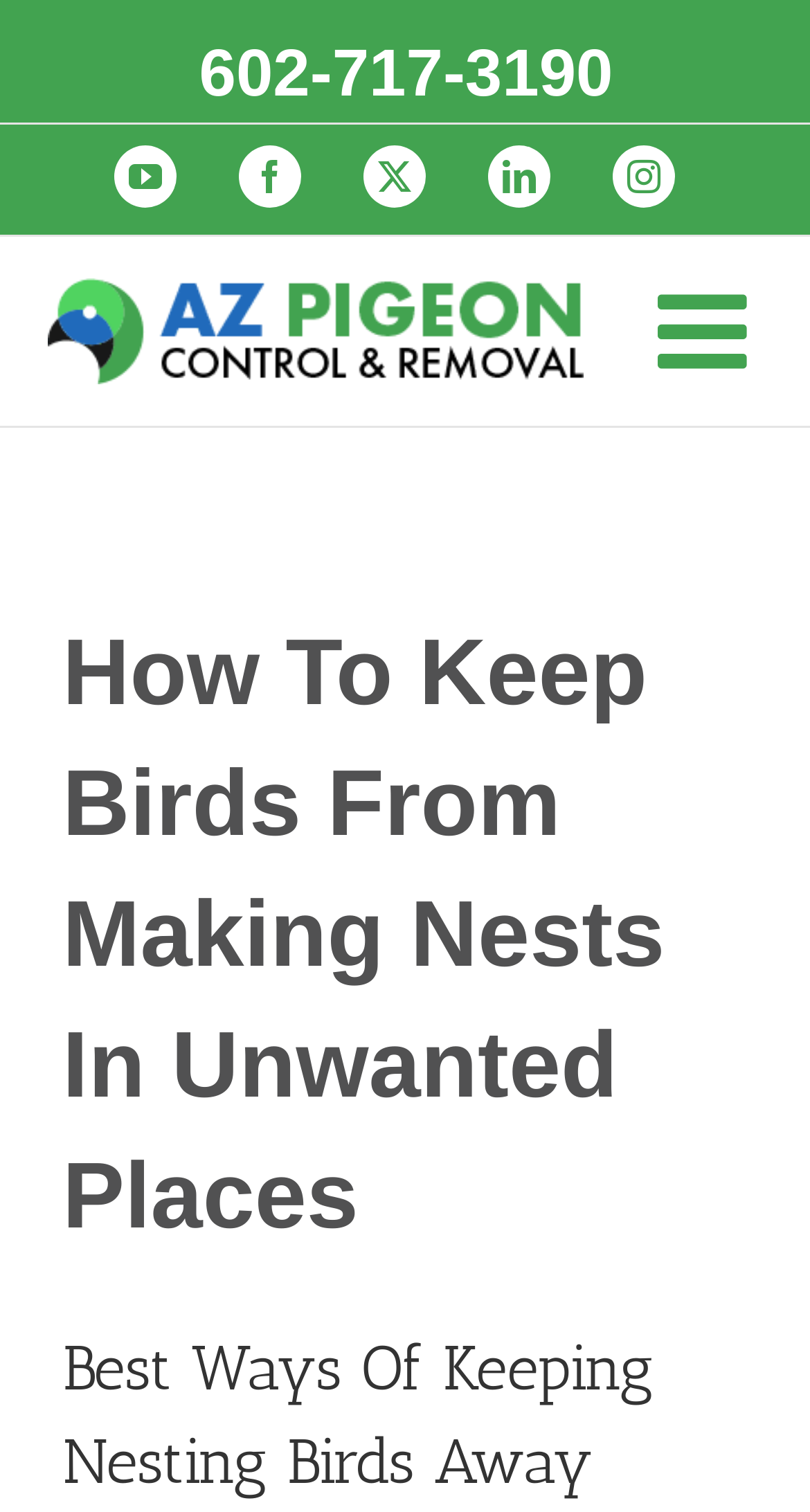What is the phone number on the top navigation? Refer to the image and provide a one-word or short phrase answer.

602-717-3190